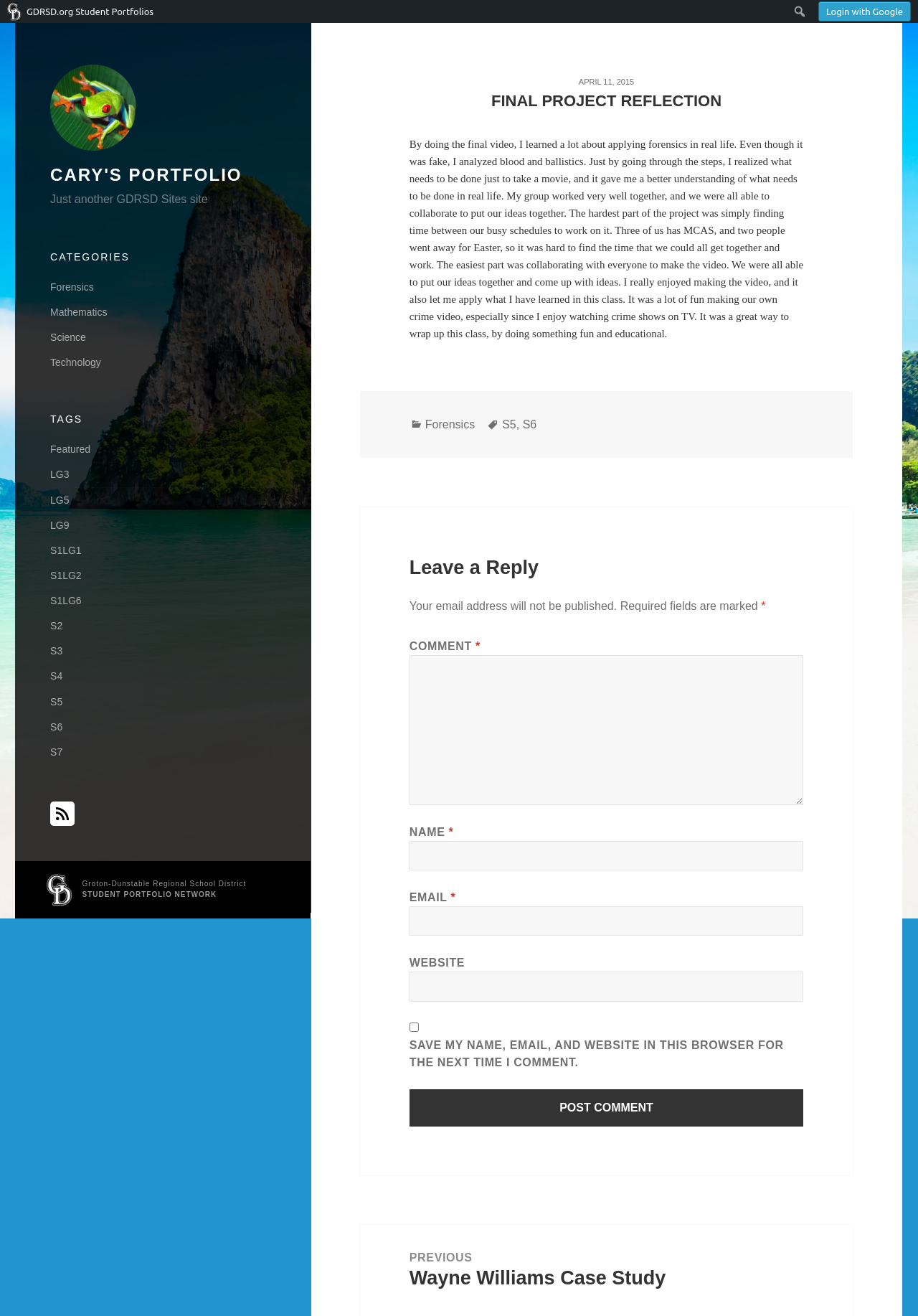Indicate the bounding box coordinates of the element that must be clicked to execute the instruction: "Leave a comment". The coordinates should be given as four float numbers between 0 and 1, i.e., [left, top, right, bottom].

[0.446, 0.498, 0.875, 0.612]